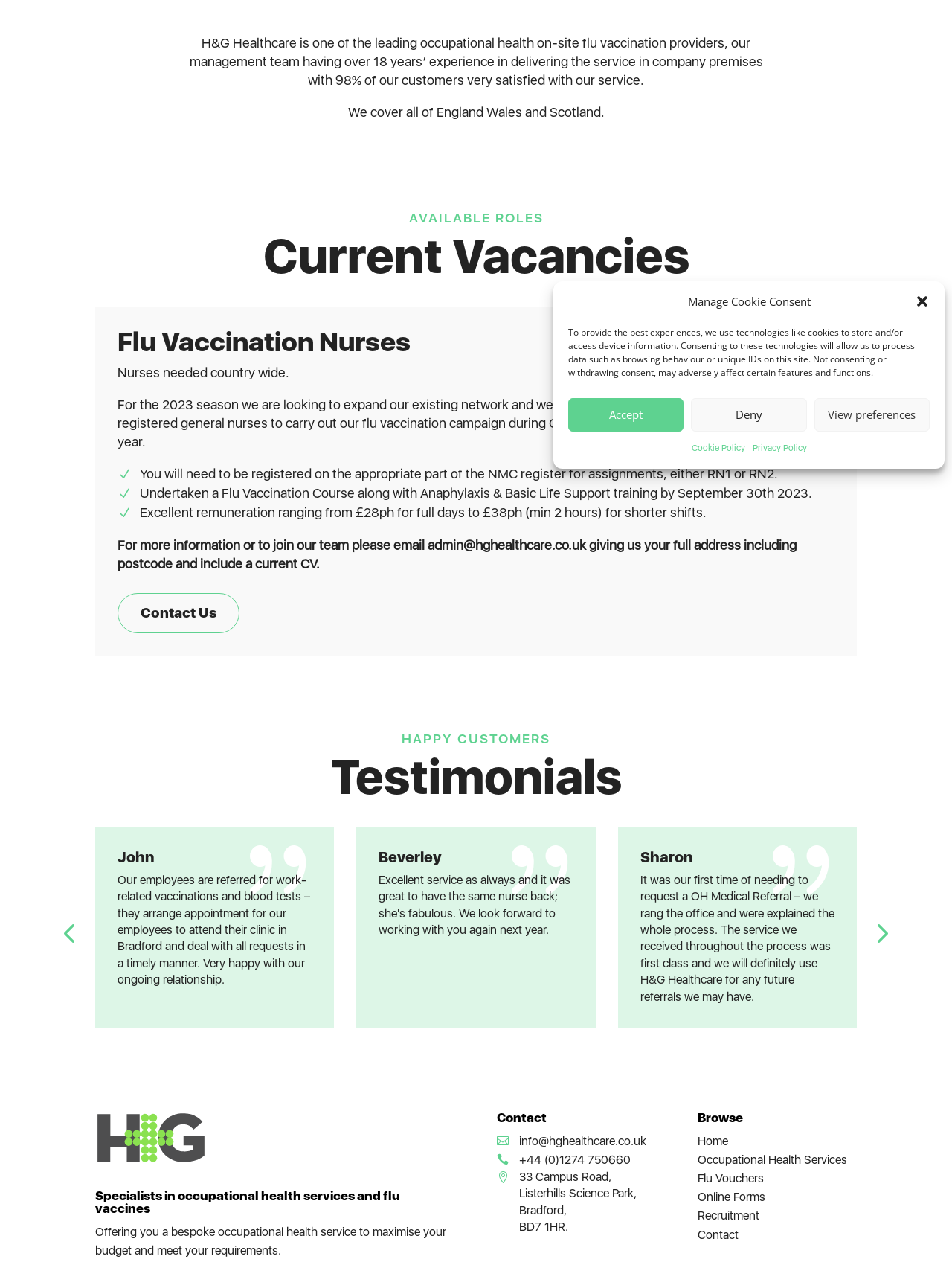Locate the bounding box coordinates for the element described below: "+44 (0)1274 750660". The coordinates must be four float values between 0 and 1, formatted as [left, top, right, bottom].

[0.522, 0.913, 0.663, 0.924]